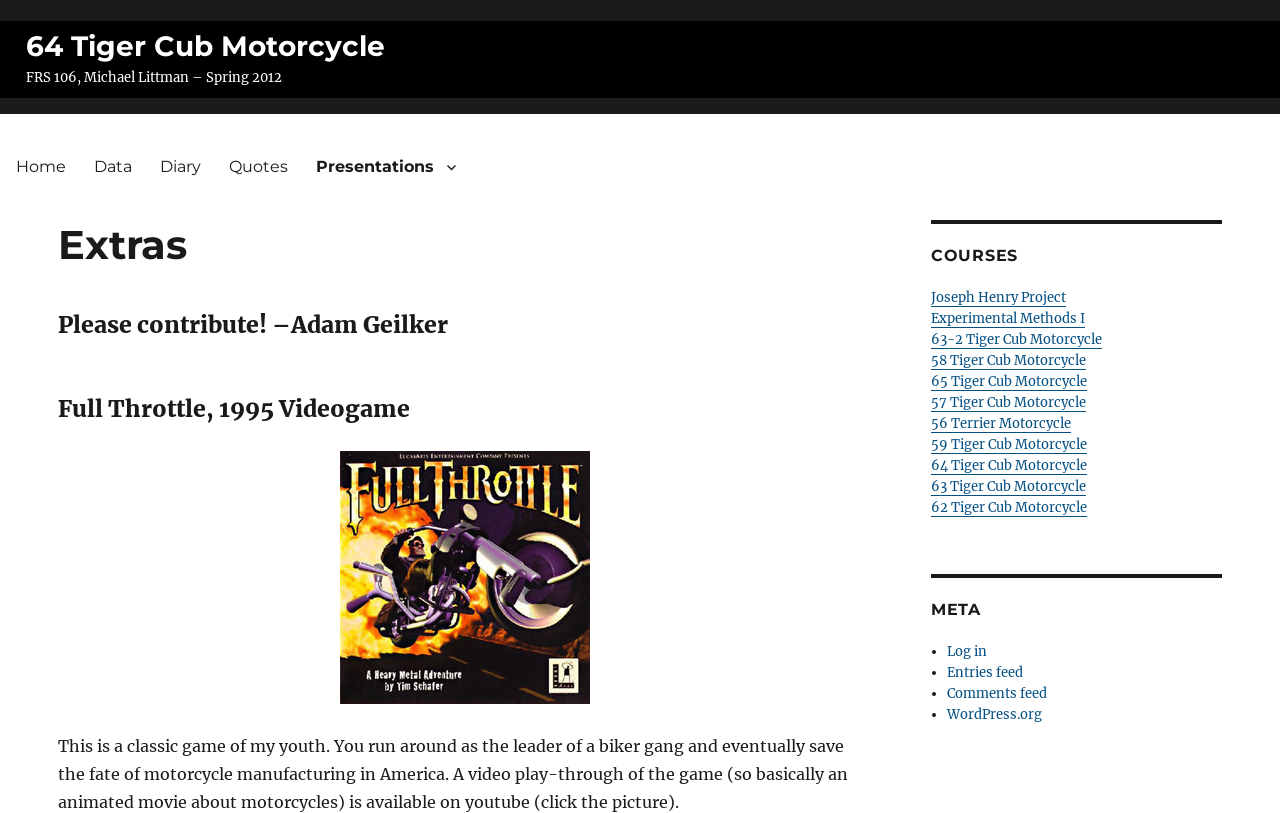Can you find the bounding box coordinates of the area I should click to execute the following instruction: "Visit the 'WordPress.org' website"?

[0.74, 0.868, 0.814, 0.889]